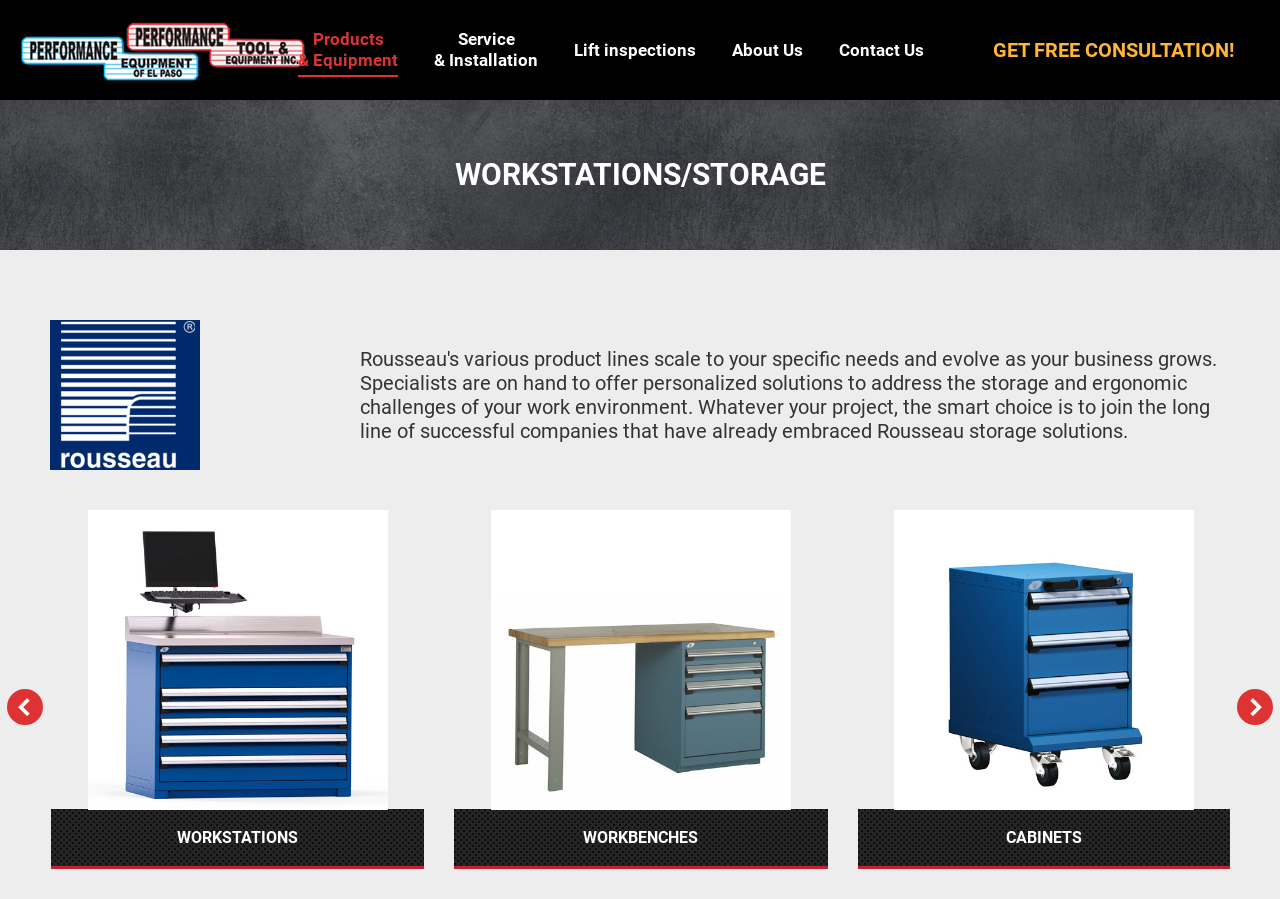Find the bounding box coordinates for the area you need to click to carry out the instruction: "Click on Products & Equipment". The coordinates should be four float numbers between 0 and 1, indicated as [left, top, right, bottom].

[0.23, 0.02, 0.314, 0.091]